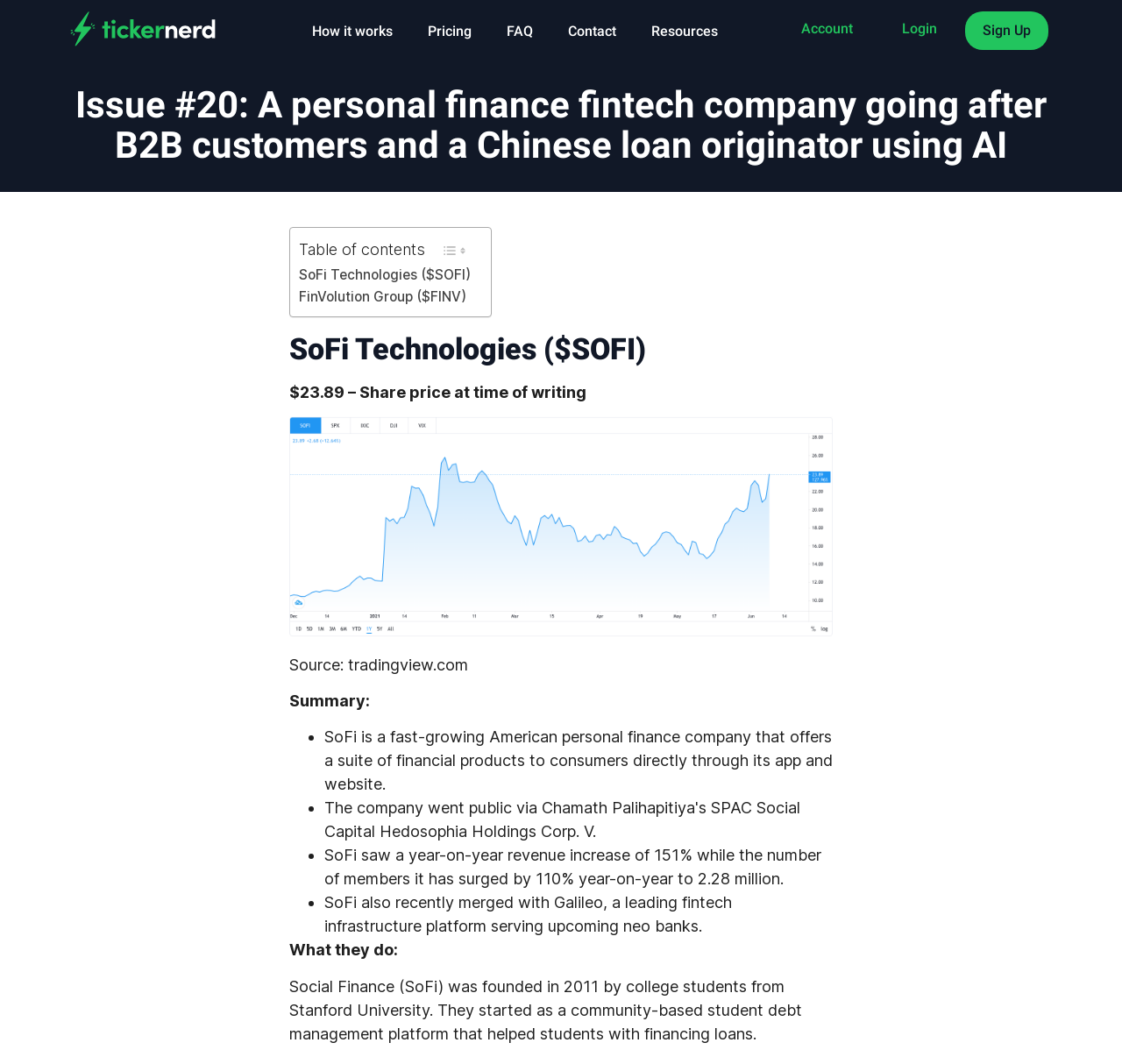Can you determine the main header of this webpage?

Issue #20: A personal finance fintech company going after B2B customers and a Chinese loan originator using AI